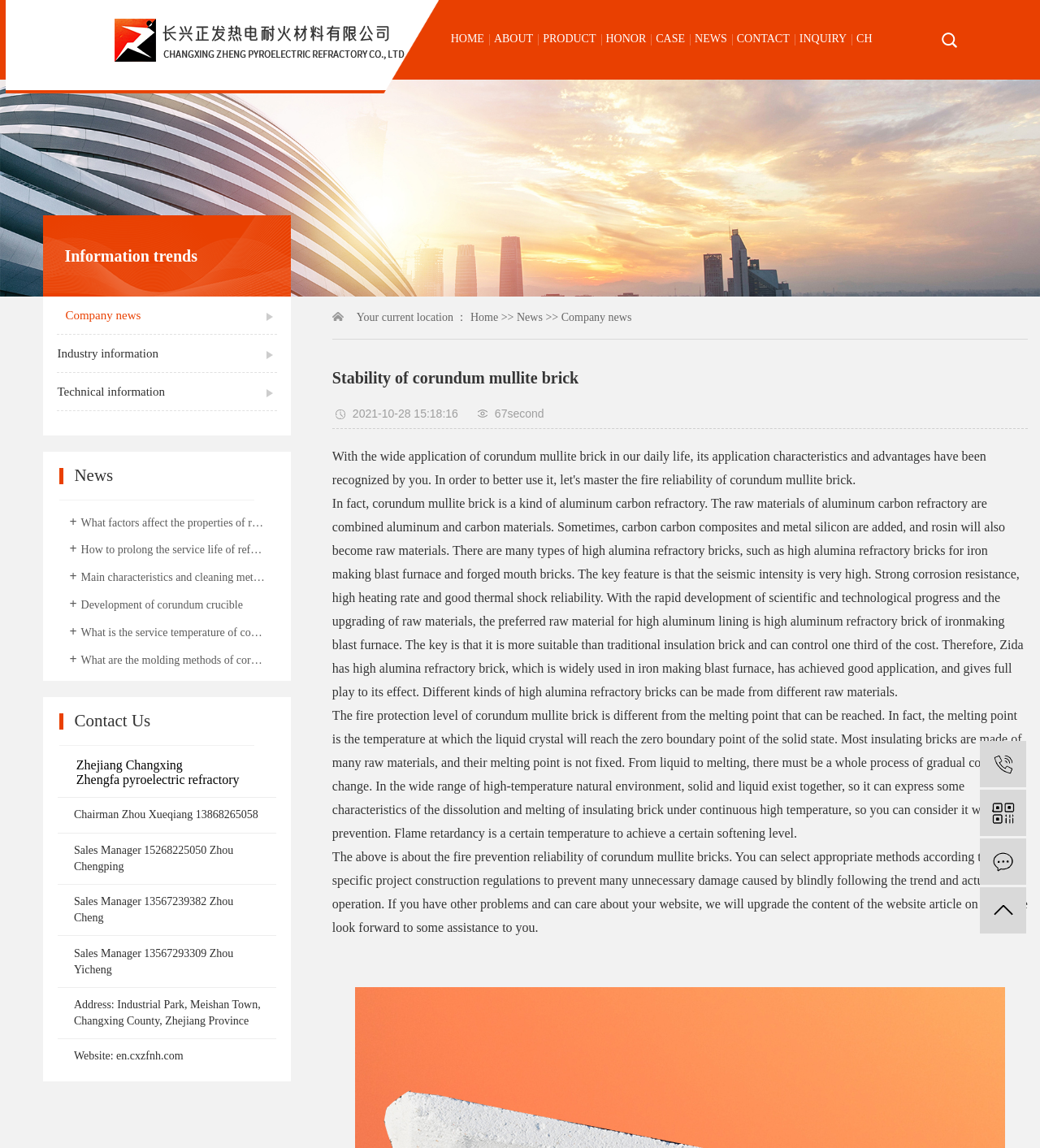Using the provided element description: "Technical information", identify the bounding box coordinates. The coordinates should be four floats between 0 and 1 in the order [left, top, right, bottom].

[0.055, 0.325, 0.267, 0.357]